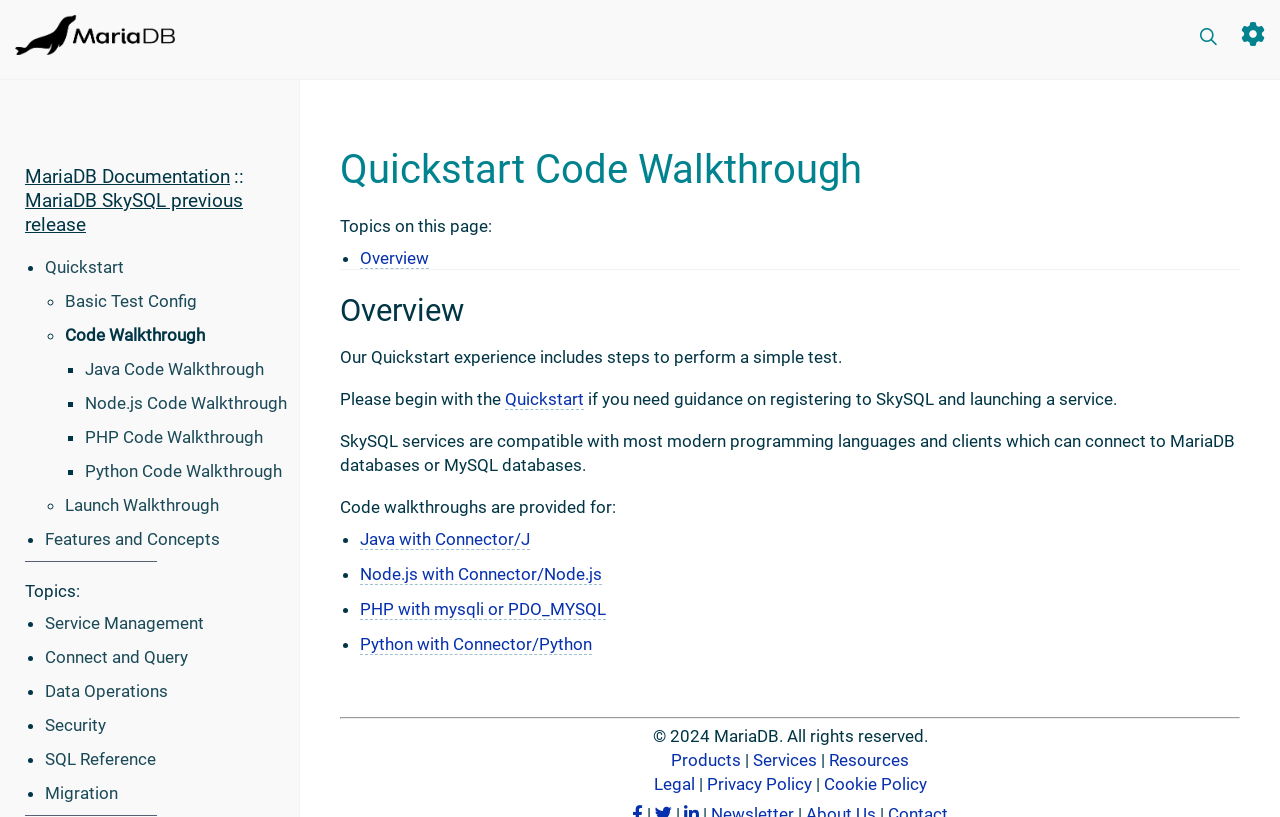Can you identify the bounding box coordinates of the clickable region needed to carry out this instruction: 'View the Java Code Walkthrough'? The coordinates should be four float numbers within the range of 0 to 1, stated as [left, top, right, bottom].

[0.066, 0.439, 0.206, 0.464]